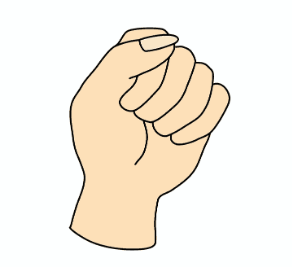Analyze the image and describe all key details you can observe.

The image depicts a clenched fist, commonly associated with various emotions and expressions, such as determination, anger, or readiness, often utilized in games like rock-paper-scissors. In the context of the accompanying article titled "What Does Your Fist Say About You?", this image serves as a visual representation to prompt reflection on personal traits and characteristics revealed through the type of fist one makes. The article discusses how different styles of clenching one's fist may symbolize a person’s personality, suggesting that such physical expressions can offer insights into one’s emotional state and social tendencies. The content encourages readers to consider what their fist signifies about them, linking physical gestures to deeper psychological attributes.